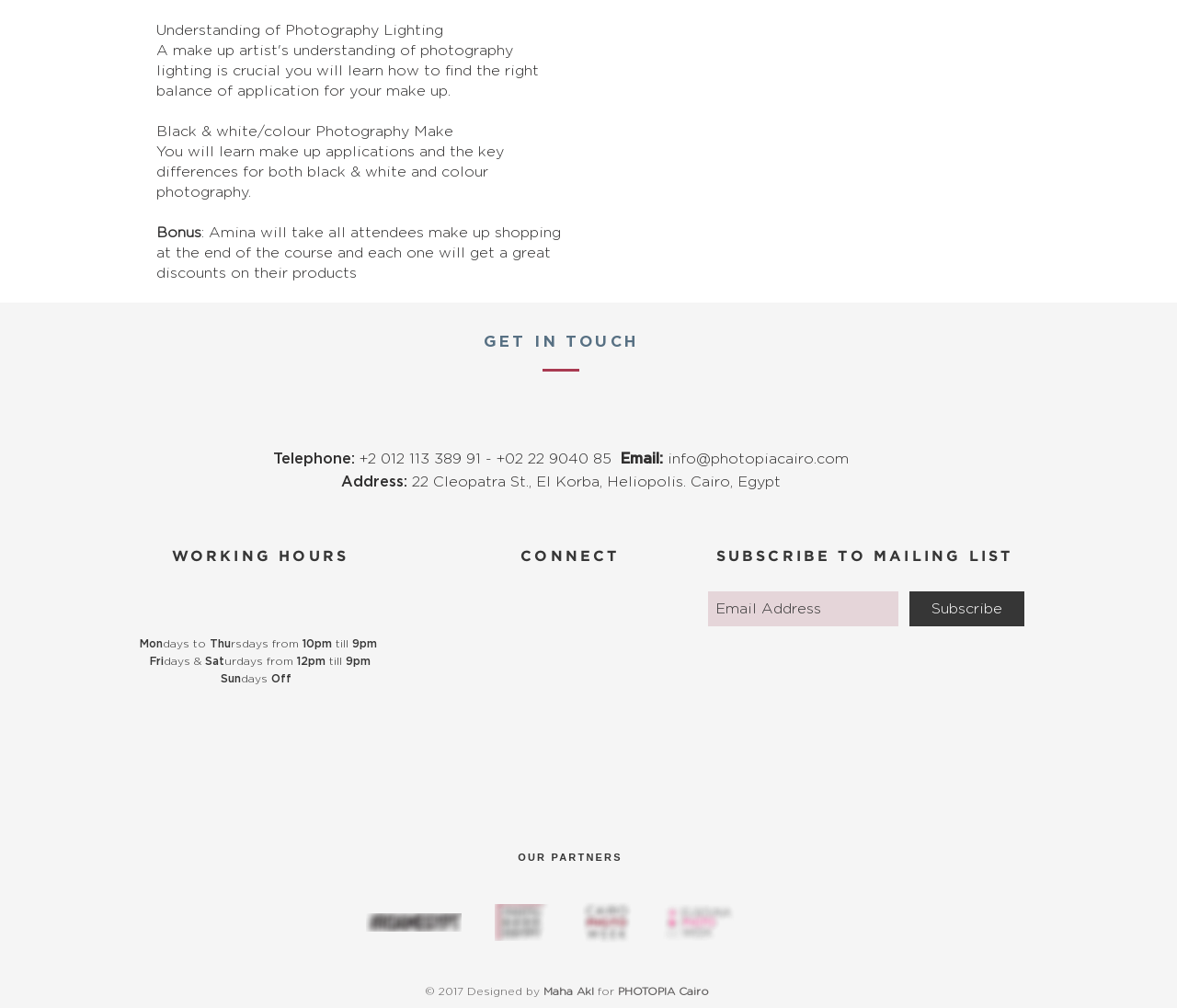What is the course about?
Please give a detailed answer to the question using the information shown in the image.

Based on the text 'Understanding of Photography Lighting' and 'You will learn make up applications and the key differences for both black & white and colour photography.', it can be inferred that the course is about photography lighting.